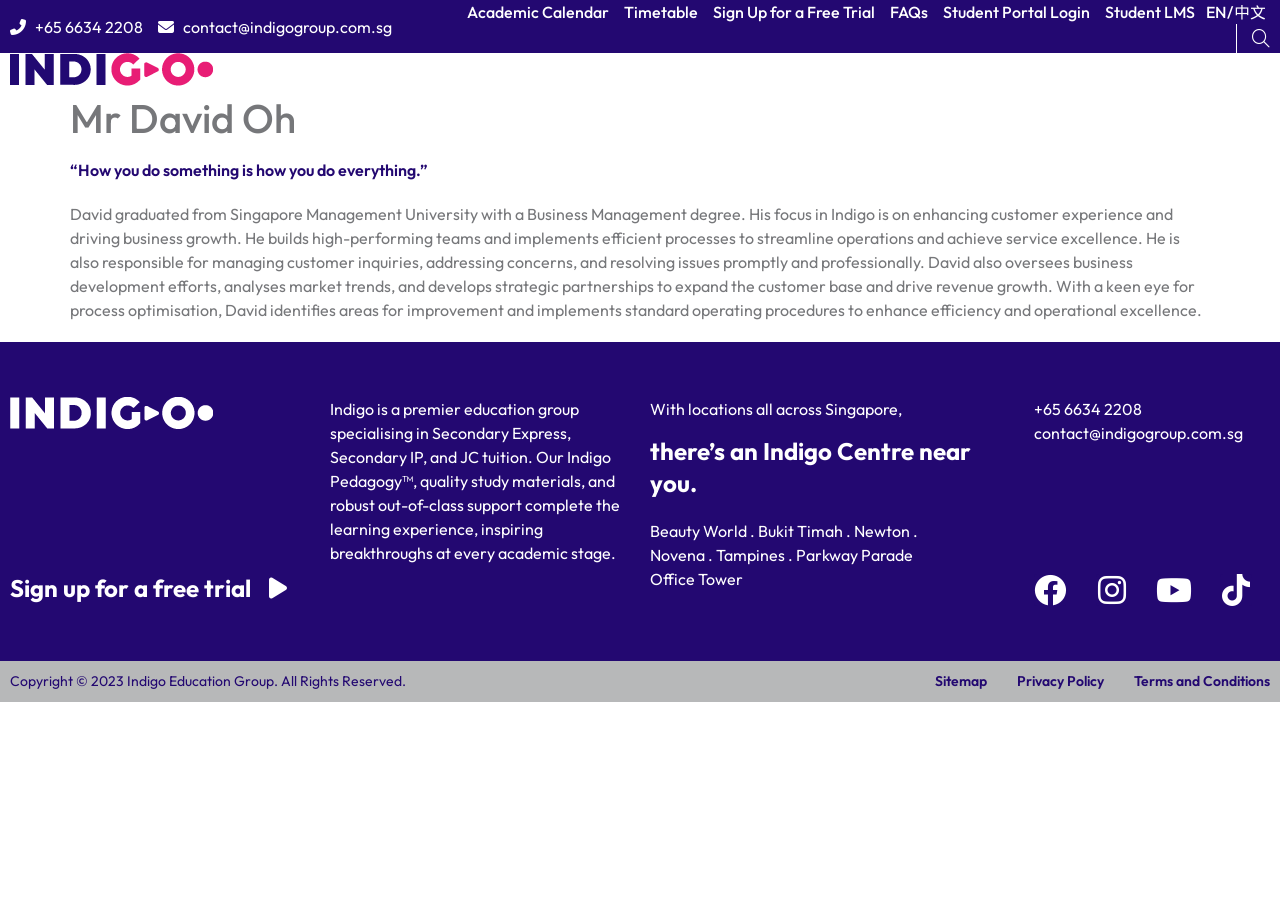Please find and report the primary heading text from the webpage.

Mr David Oh